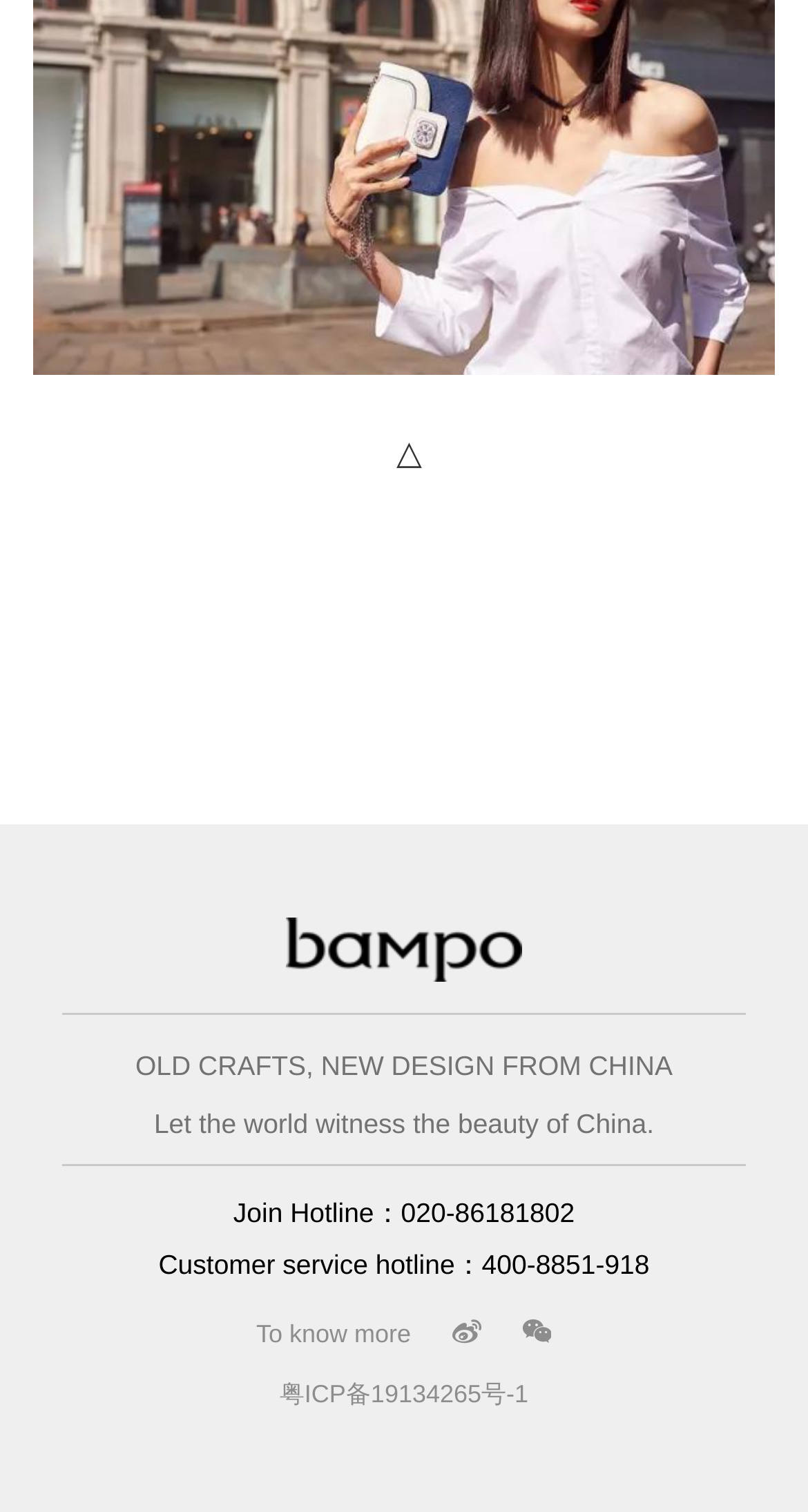What is the theme of the website?
Analyze the screenshot and provide a detailed answer to the question.

The website's theme can be inferred from the text 'OLD CRAFTS, NEW DESIGN FROM CHINA' and 'Let the world witness the beauty of China.' which suggests that the website is related to promoting Chinese crafts and culture.